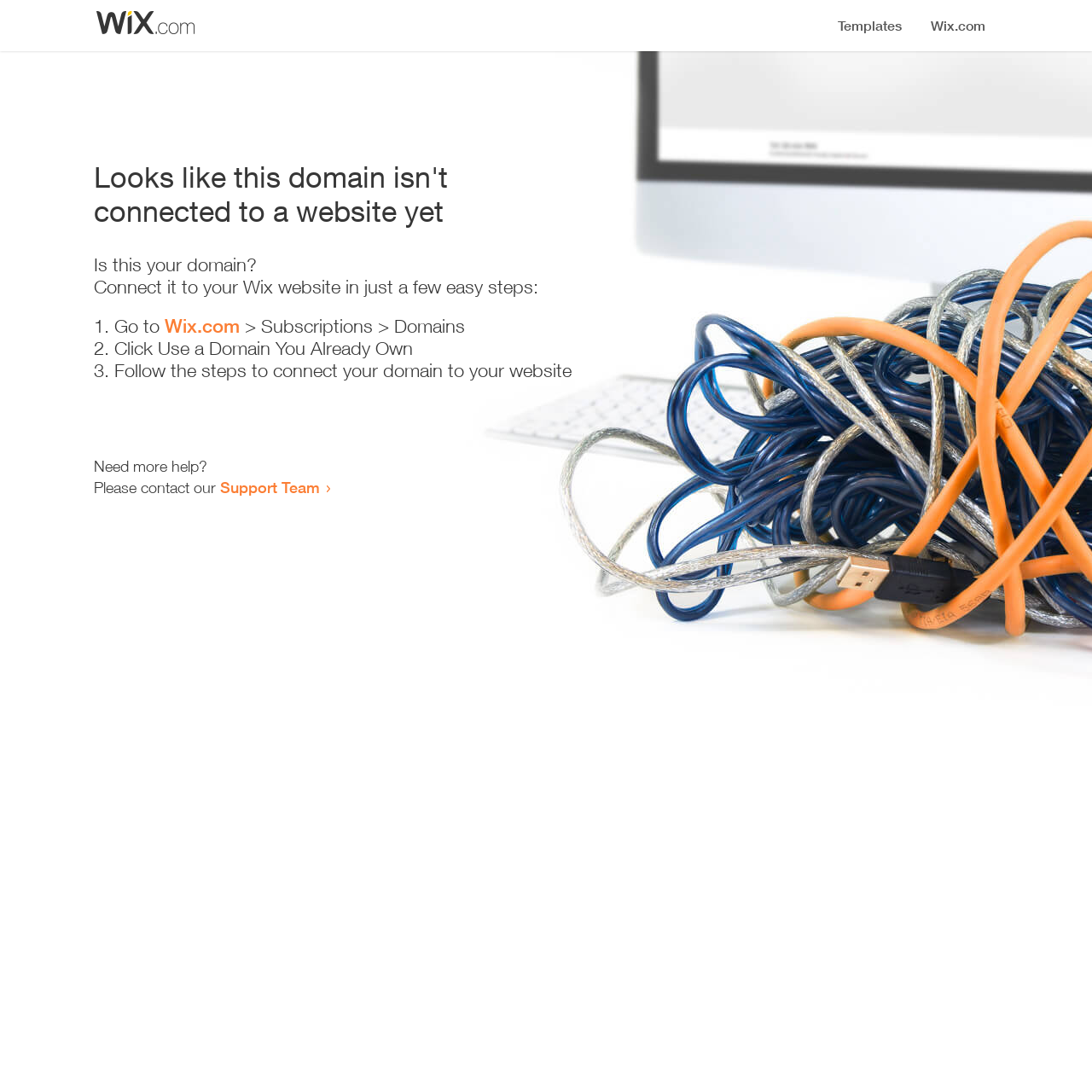Please answer the following question using a single word or phrase: 
What is the first step to connect the domain to a website?

Go to Wix.com